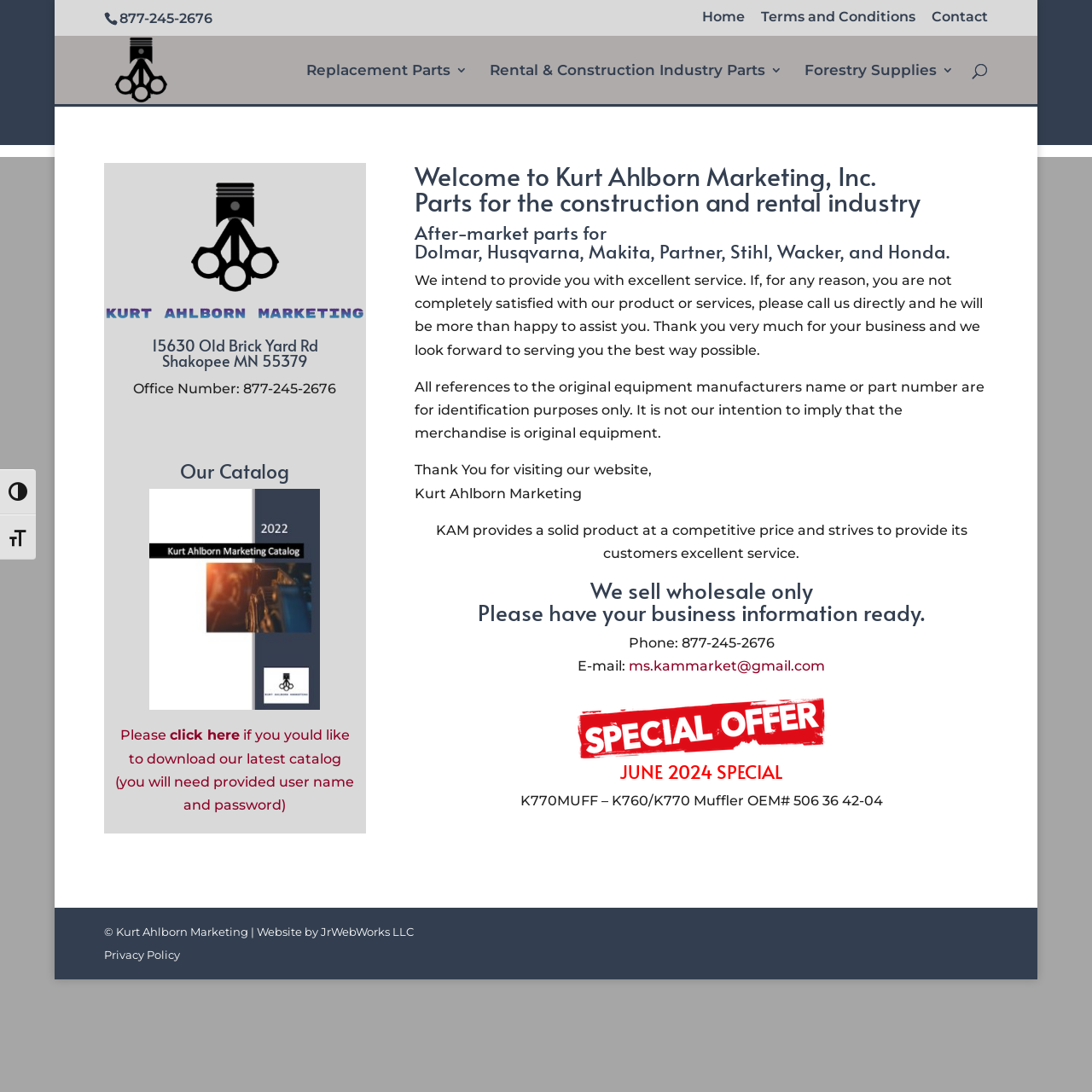Please identify the bounding box coordinates of the element's region that should be clicked to execute the following instruction: "Search for a product". The bounding box coordinates must be four float numbers between 0 and 1, i.e., [left, top, right, bottom].

[0.153, 0.032, 0.882, 0.034]